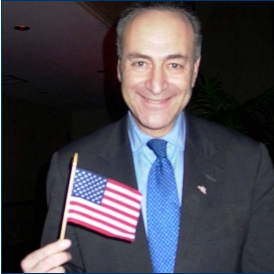Is the background of the image bright?
Please give a detailed answer to the question using the information shown in the image.

The background of the image appears to be somewhat dark, which hints at an indoor setting, possibly at an event or gathering, and provides a subtle contrast to the individual's bright and cheerful smile.